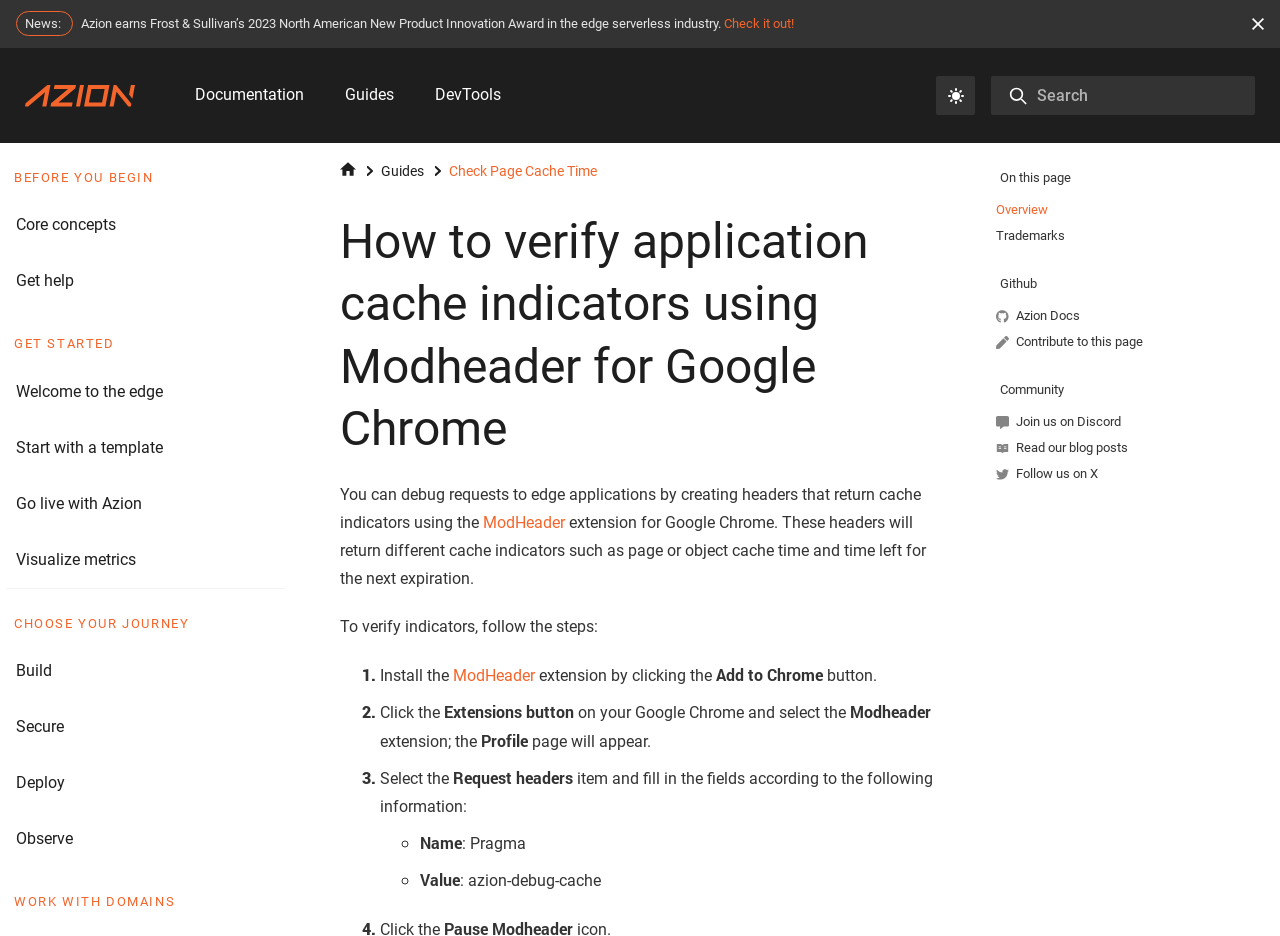Identify the bounding box for the described UI element. Provide the coordinates in (top-left x, top-left y, bottom-right x, bottom-right y) format with values ranging from 0 to 1: Day & Night Family Dental

None